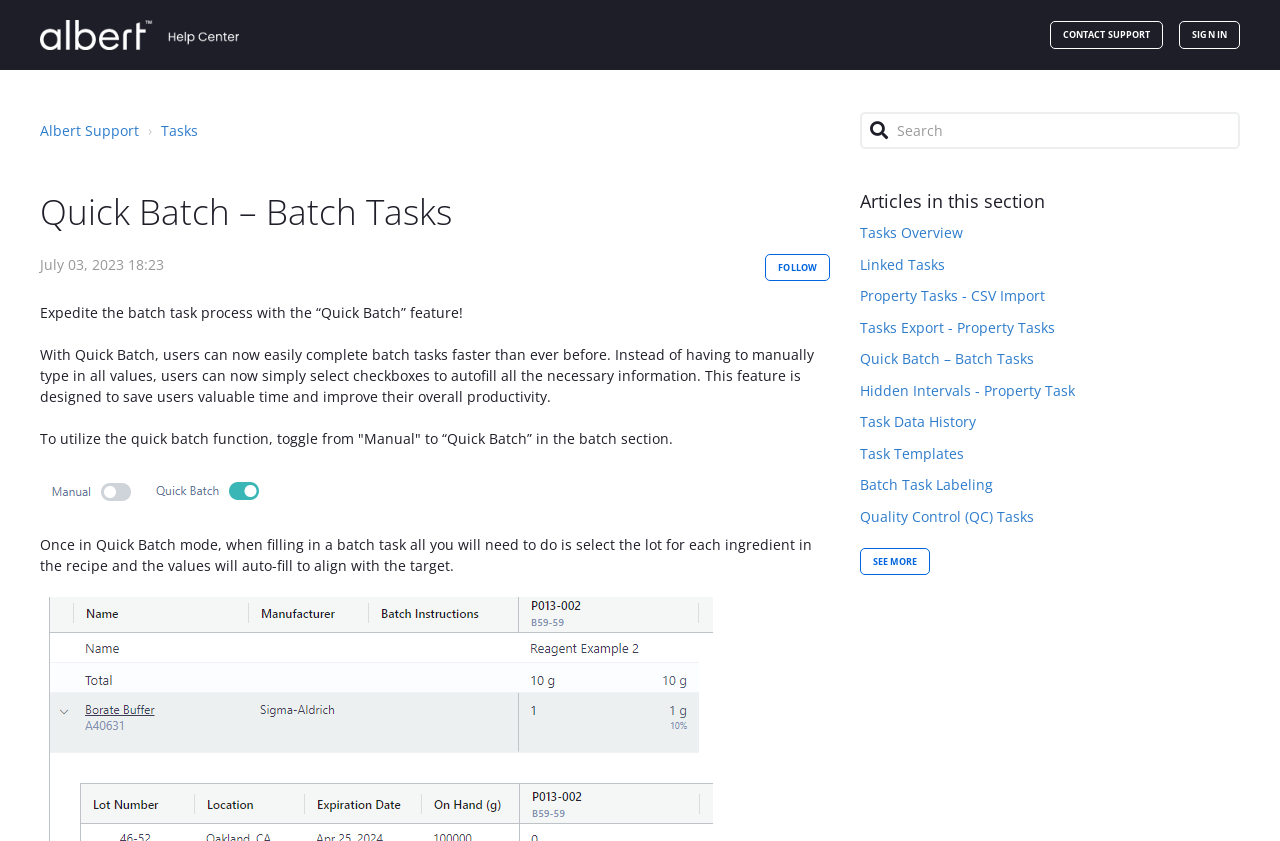Your task is to extract the text of the main heading from the webpage.

Quick Batch – Batch Tasks